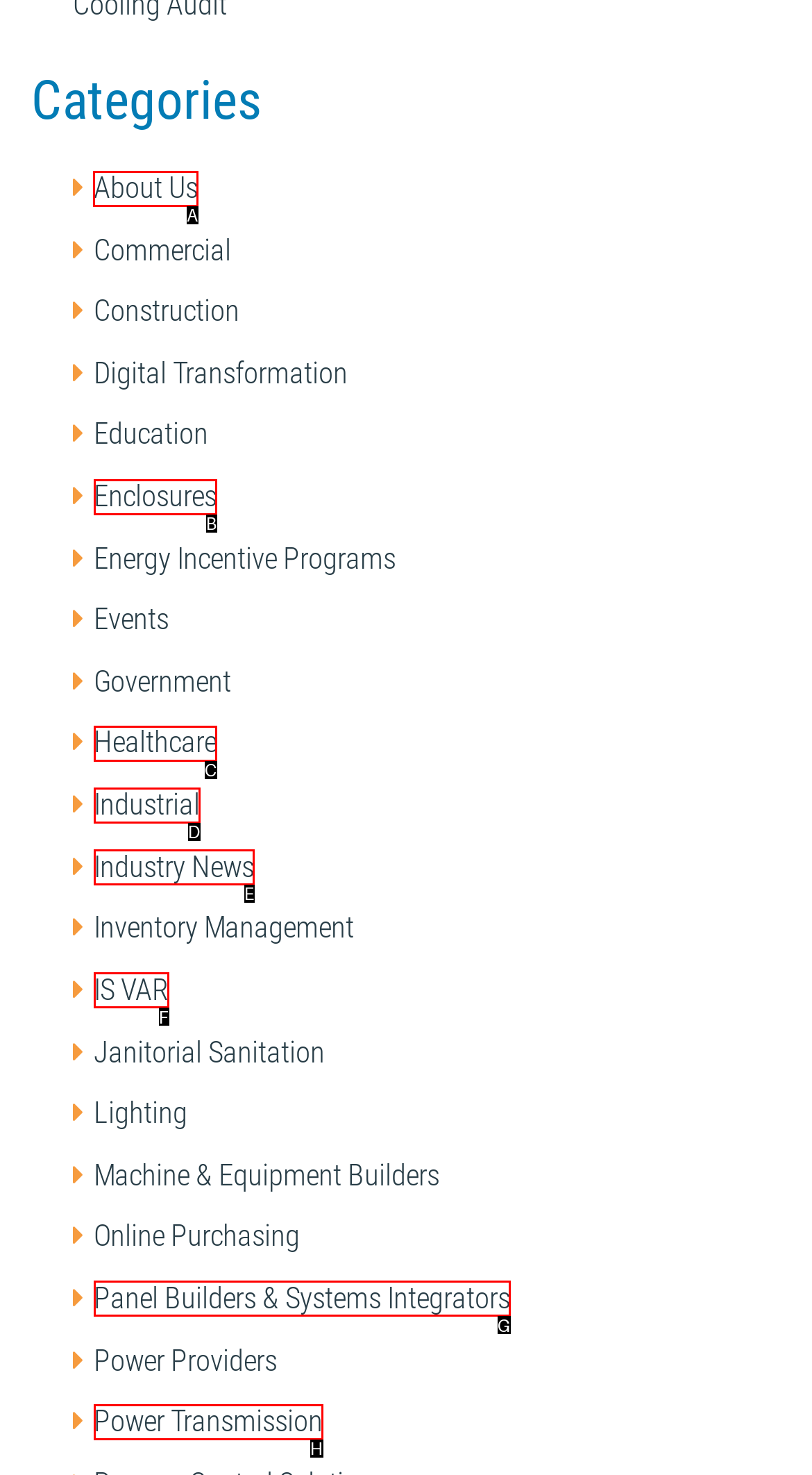Select the correct option from the given choices to perform this task: View About Us page. Provide the letter of that option.

A